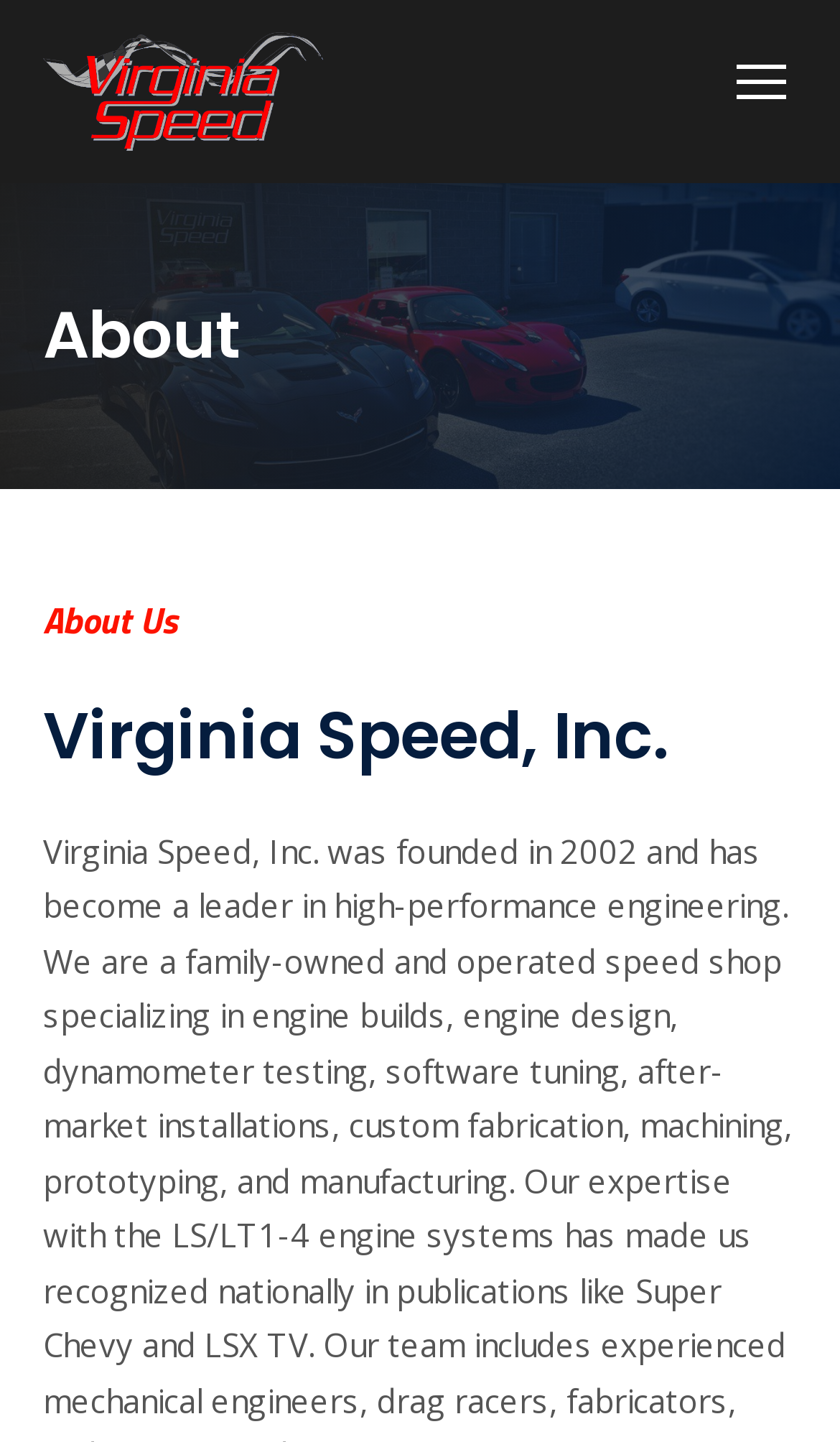Give the bounding box coordinates for the element described as: "aria-label="Mobile menu"".

[0.877, 0.044, 0.936, 0.068]